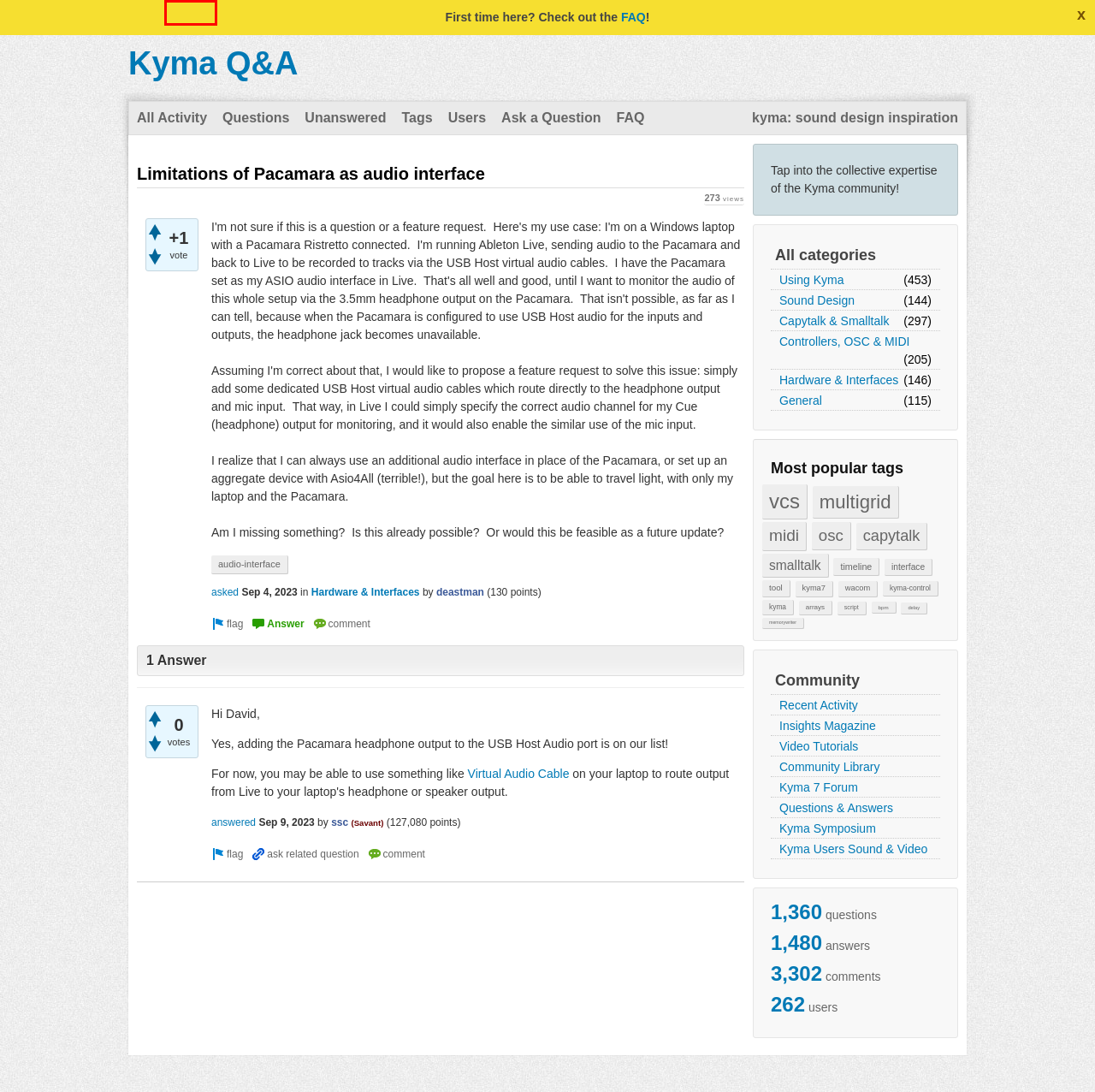You are given a screenshot of a webpage with a red rectangle bounding box around a UI element. Select the webpage description that best matches the new webpage after clicking the element in the bounding box. Here are the candidates:
A. Kyma Community Sound Library – kyma
B. Register for Access to the Support Areas – kyma
C. Kyma International Sound Symposium Videos – kyma
D. Sound and Video from Kyma Users – kyma
E. kyma – sound design inspiration
F. Virtual Audio Cable (VAC) - connect audio applications, route and mix
sounds
G. Kyma Q&A
H. Forums – kyma

B